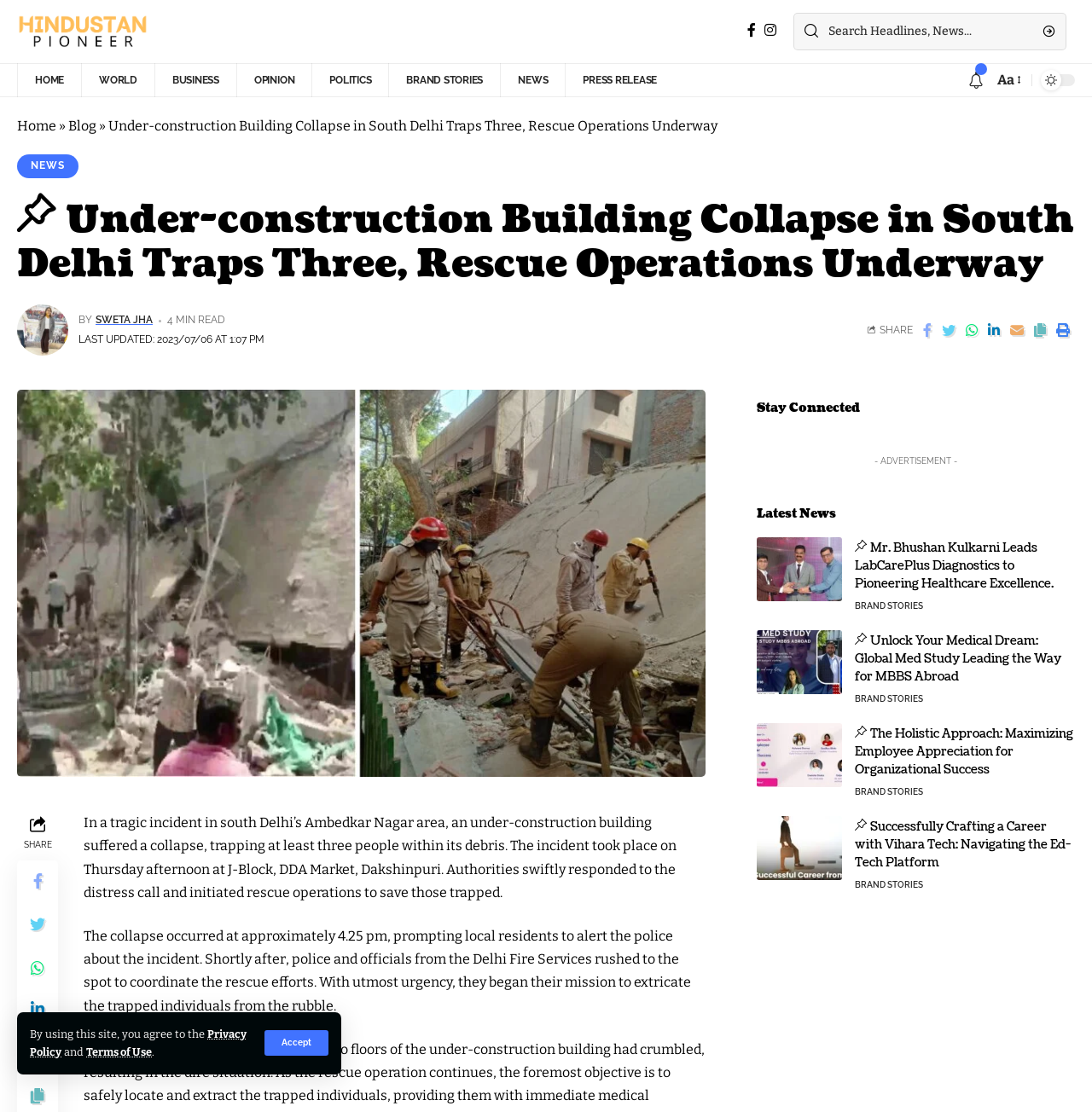Find the bounding box coordinates for the element that must be clicked to complete the instruction: "Share the article". The coordinates should be four float numbers between 0 and 1, indicated as [left, top, right, bottom].

[0.805, 0.291, 0.836, 0.302]